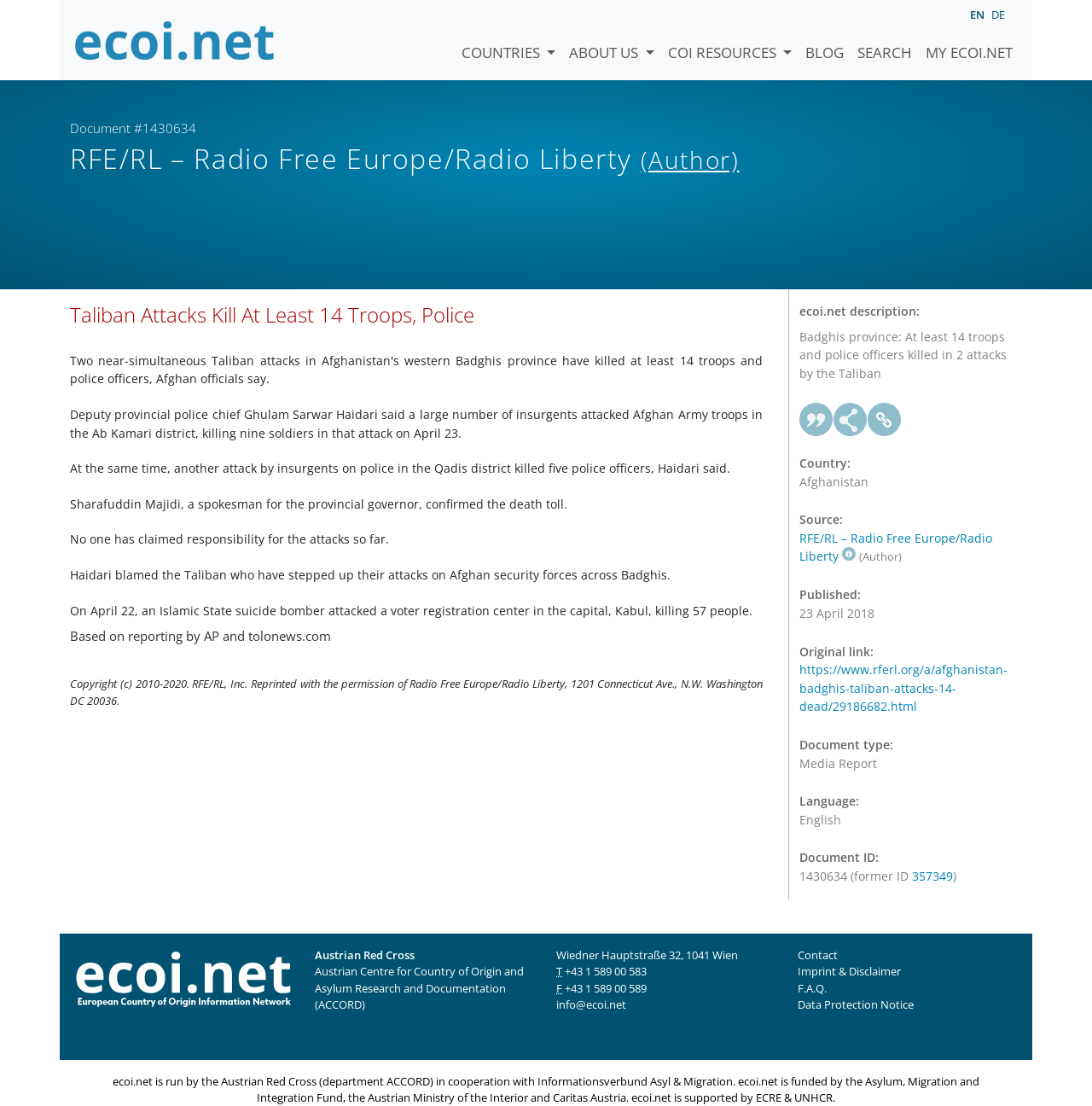By analyzing the image, answer the following question with a detailed response: What is the date of the attacks mentioned in the article?

The answer can be found in the description list detail where it says 'Published: 23 April 2018'.